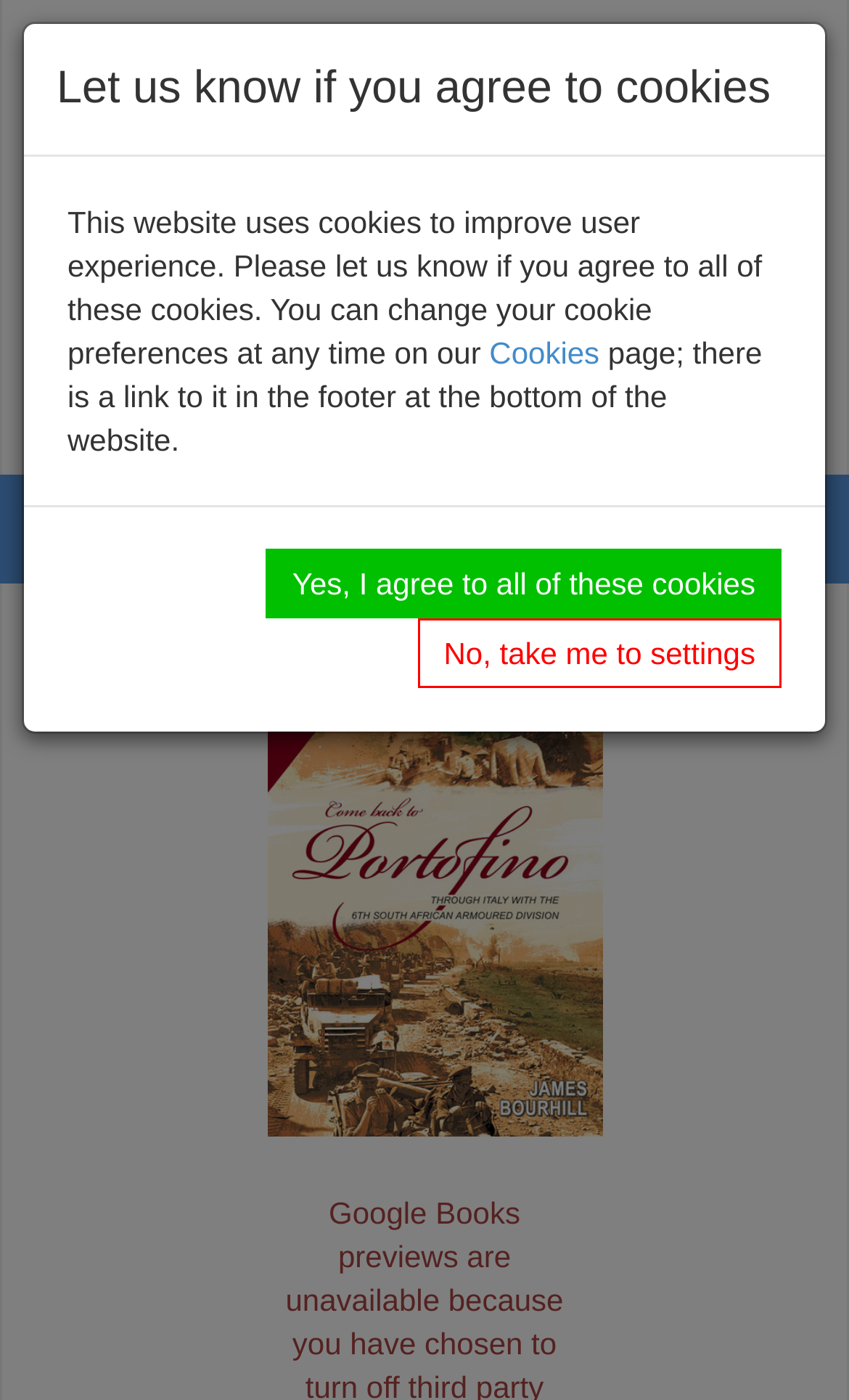Could you please study the image and provide a detailed answer to the question:
What is the phone number for the order hotline?

I found the answer by looking at the static text next to the 'Order Hotline' label, which is likely to be the phone number for the order hotline.